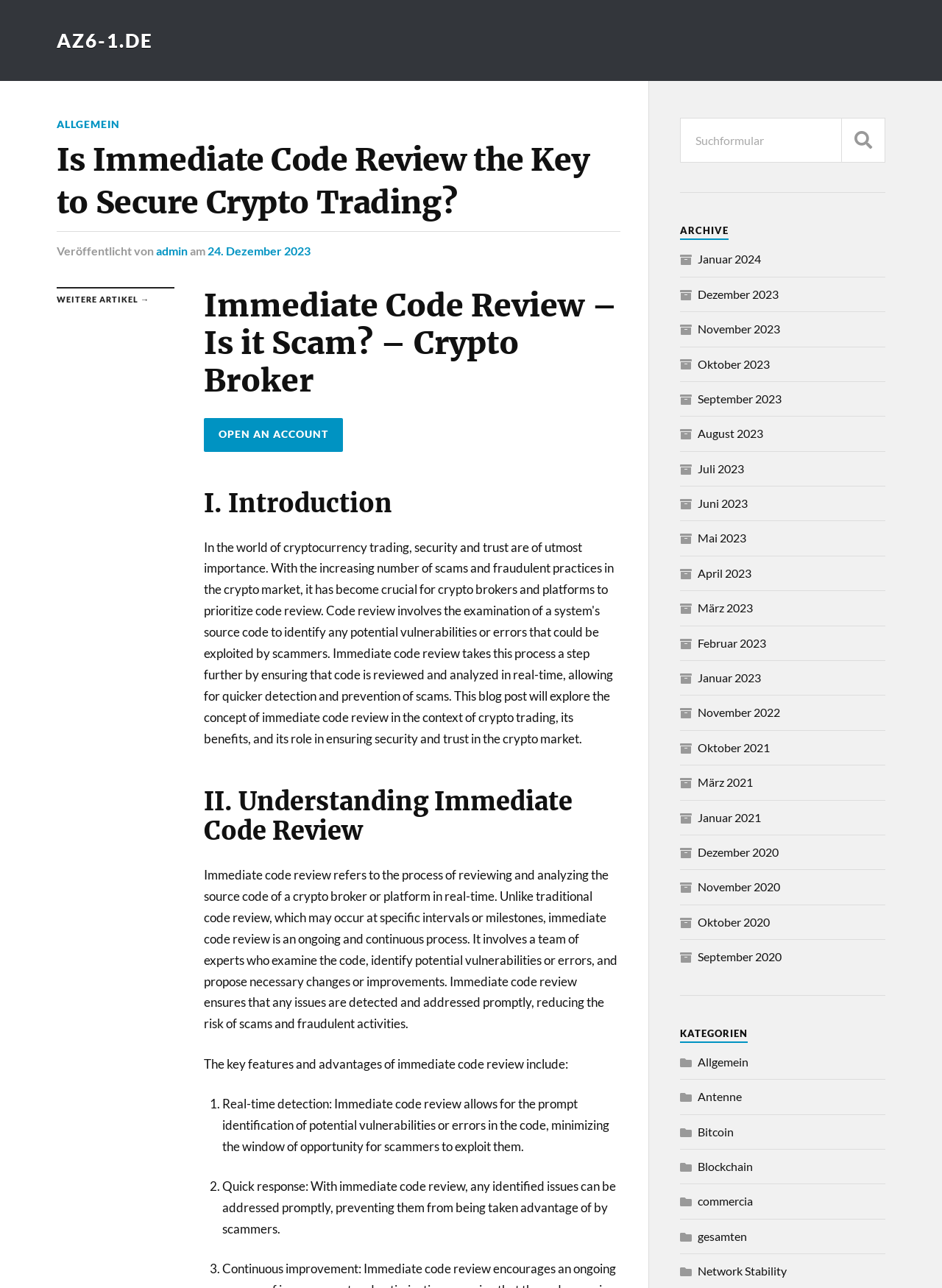What is the purpose of immediate code review?
Respond with a short answer, either a single word or a phrase, based on the image.

To detect and address potential vulnerabilities or errors in the code